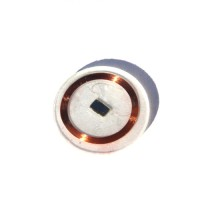What is the likely application of this RFID tag?
With the help of the image, please provide a detailed response to the question.

The RFID tag is likely used for identification or tracking purposes, fitting neatly into various applications such as inventory management, access control, or personal identification, due to its compact design and ease of integration.